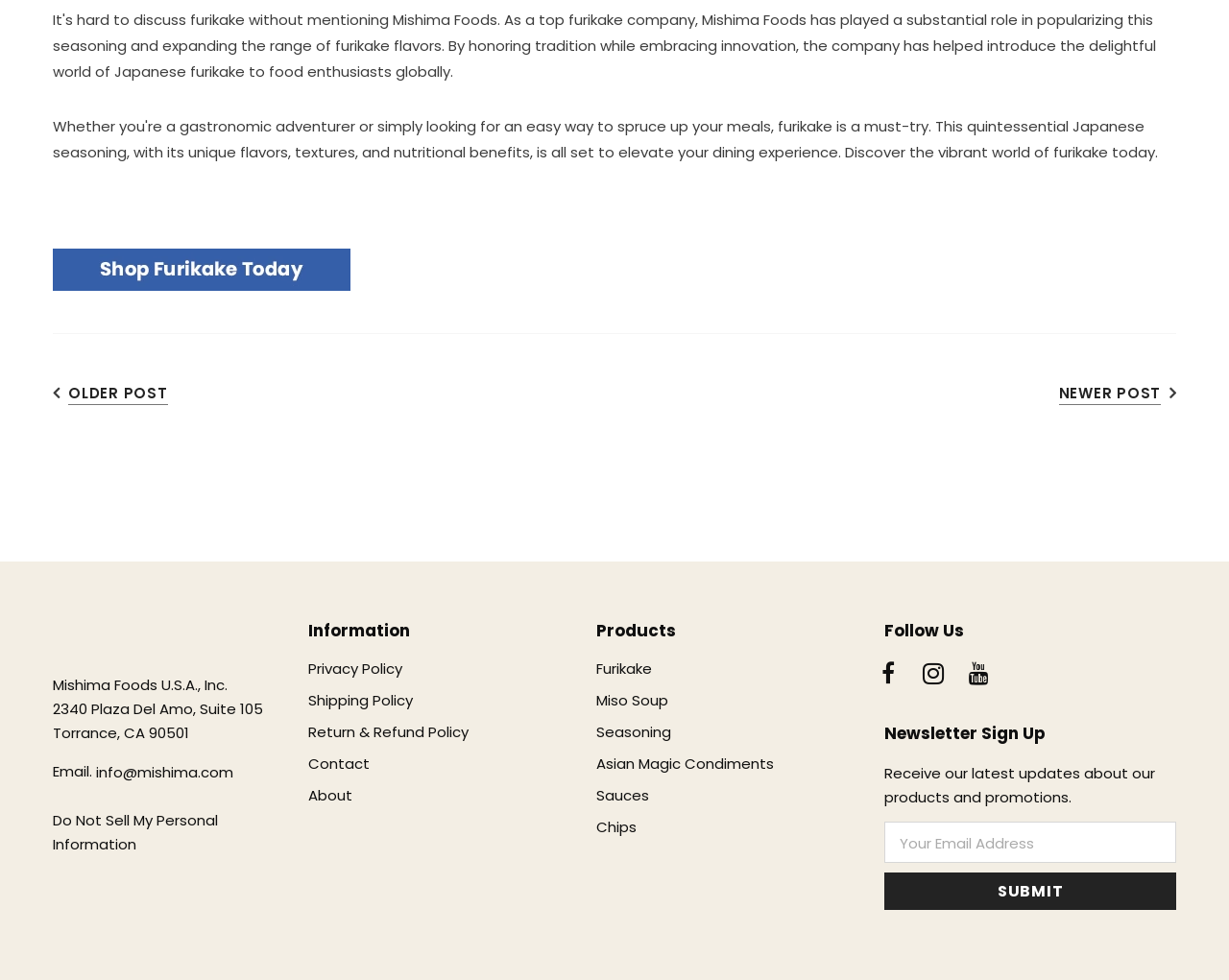Determine the bounding box coordinates for the element that should be clicked to follow this instruction: "Click on the 'Facebook' link". The coordinates should be given as four float numbers between 0 and 1, in the format [left, top, right, bottom].

[0.709, 0.671, 0.737, 0.706]